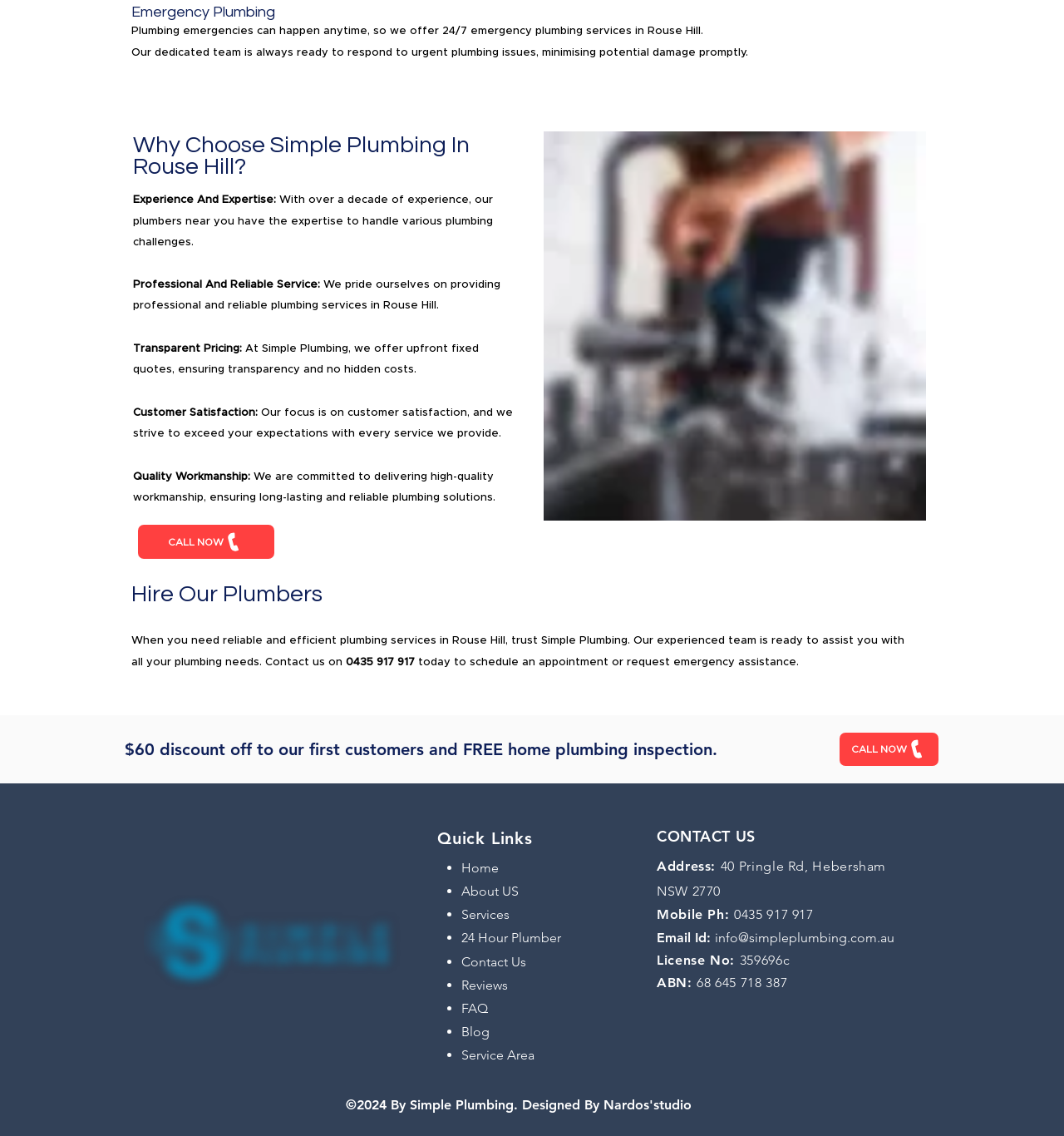Identify the bounding box for the described UI element. Provide the coordinates in (top-left x, top-left y, bottom-right x, bottom-right y) format with values ranging from 0 to 1: About US​

[0.433, 0.777, 0.487, 0.791]